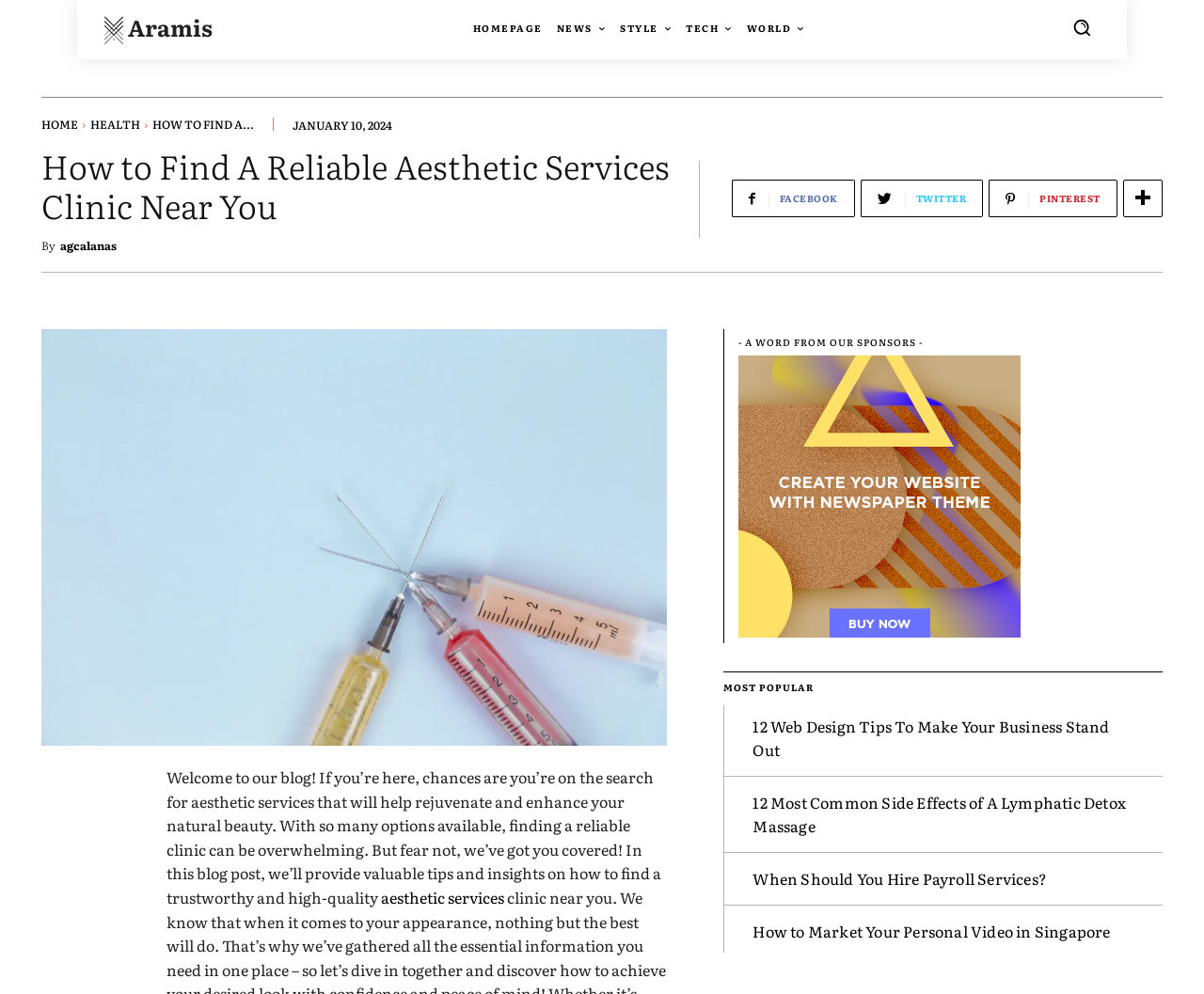Find the primary header on the webpage and provide its text.

How to Find A Reliable Aesthetic Services Clinic Near You